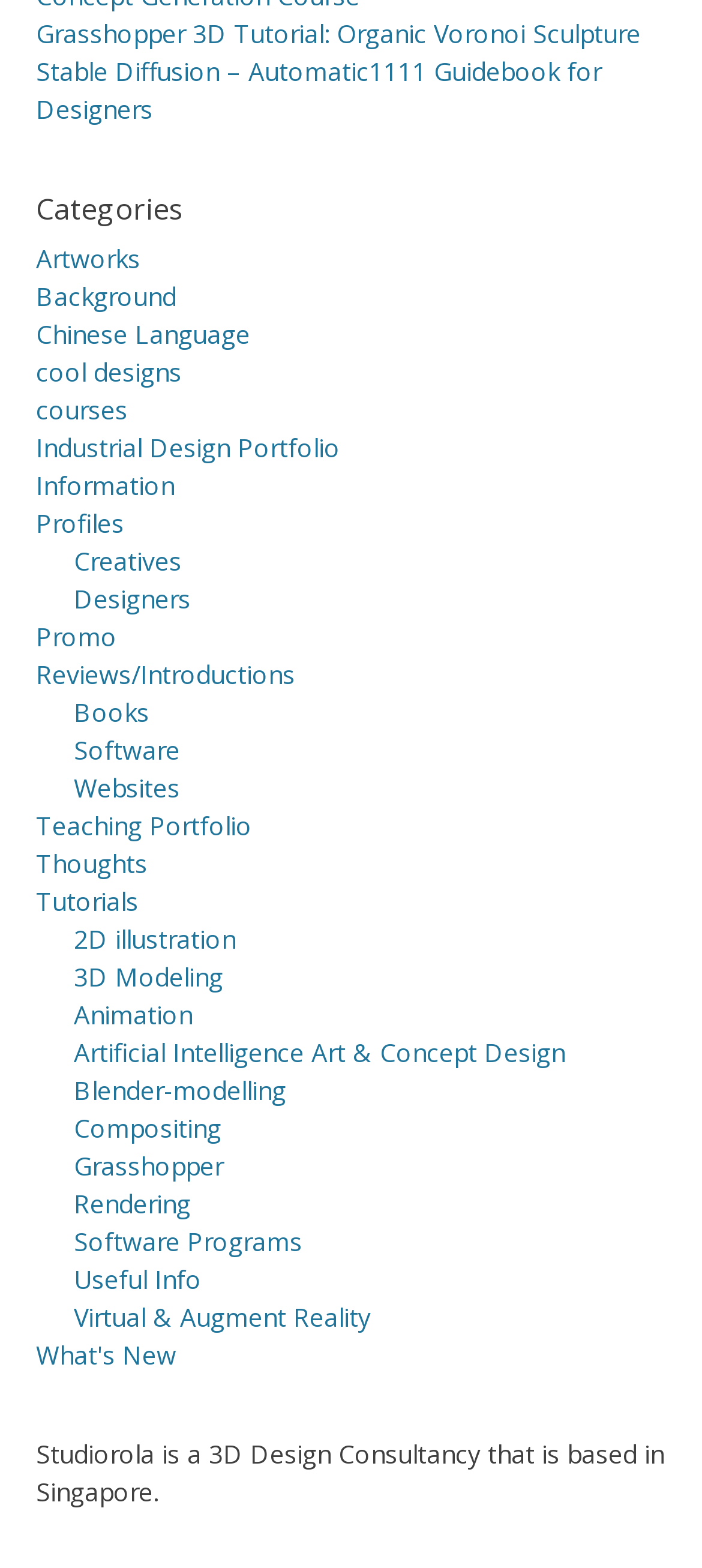Please identify the bounding box coordinates of the region to click in order to complete the task: "Check What's New". The coordinates must be four float numbers between 0 and 1, specified as [left, top, right, bottom].

[0.051, 0.853, 0.251, 0.875]